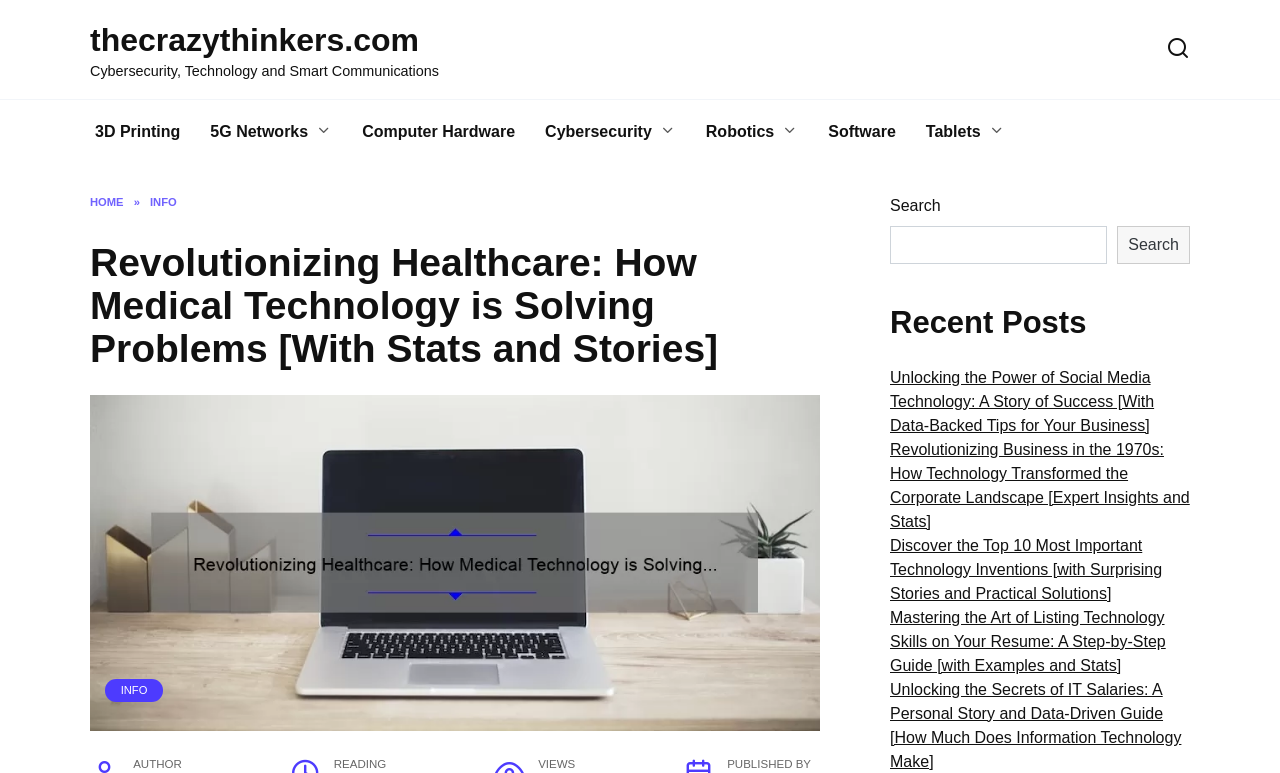Find the UI element described as: "Computer Hardware" and predict its bounding box coordinates. Ensure the coordinates are four float numbers between 0 and 1, [left, top, right, bottom].

[0.271, 0.13, 0.414, 0.213]